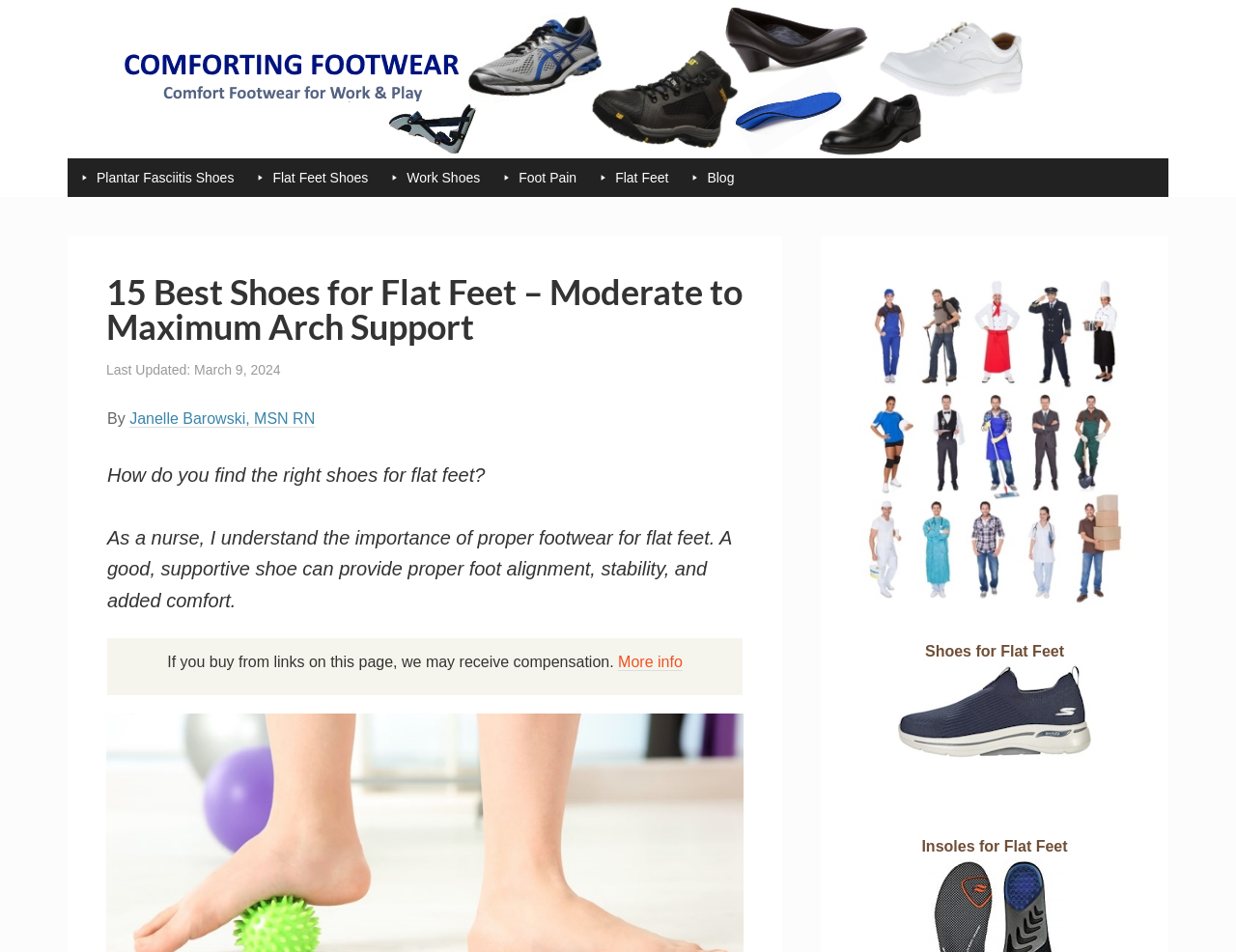Determine the bounding box coordinates of the clickable region to follow the instruction: "Click on the link to learn about plantar fasciitis shoes".

[0.055, 0.166, 0.197, 0.207]